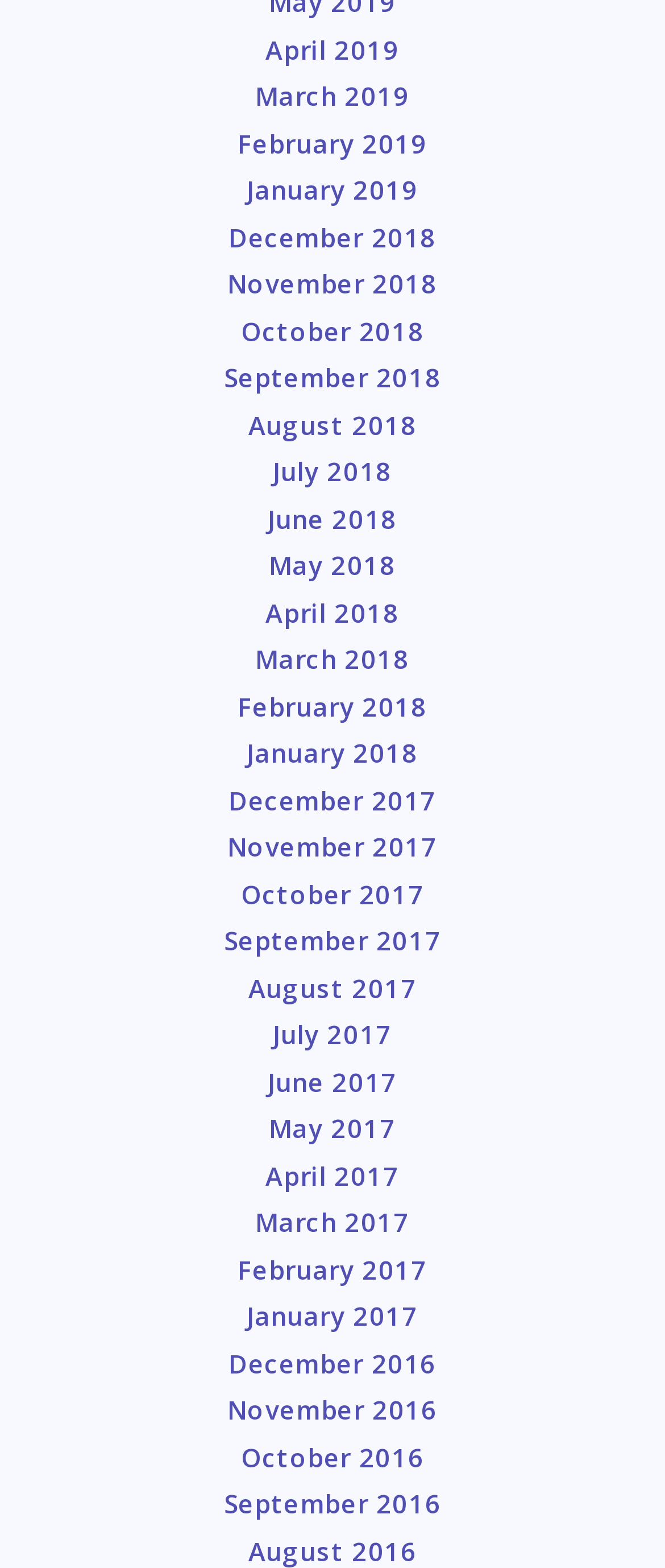Find the bounding box coordinates for the element that must be clicked to complete the instruction: "View December 2018". The coordinates should be four float numbers between 0 and 1, indicated as [left, top, right, bottom].

[0.344, 0.14, 0.656, 0.162]